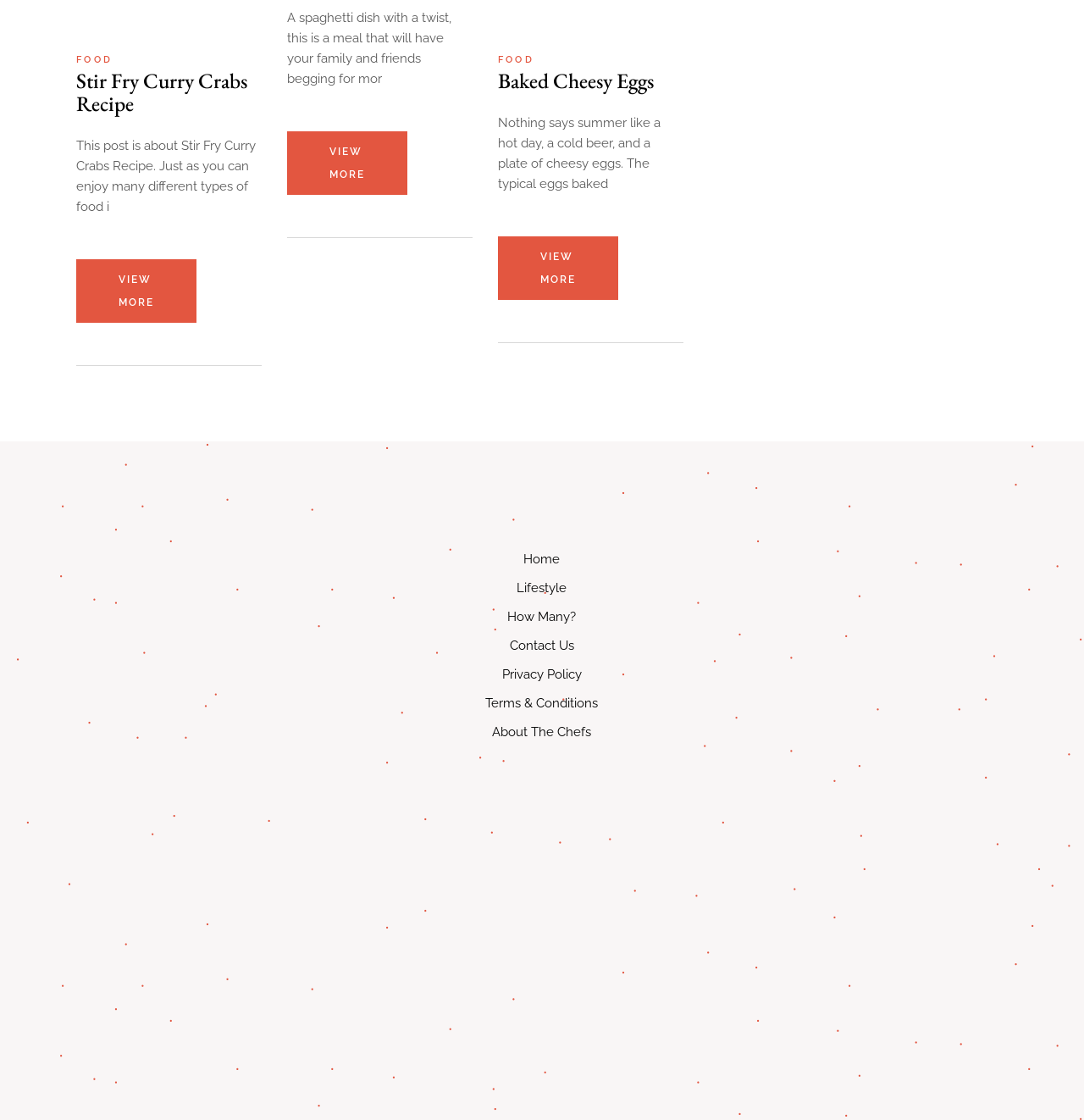Find the bounding box coordinates of the element you need to click on to perform this action: 'read about Baked Cheesy Eggs'. The coordinates should be represented by four float values between 0 and 1, in the format [left, top, right, bottom].

[0.459, 0.06, 0.603, 0.084]